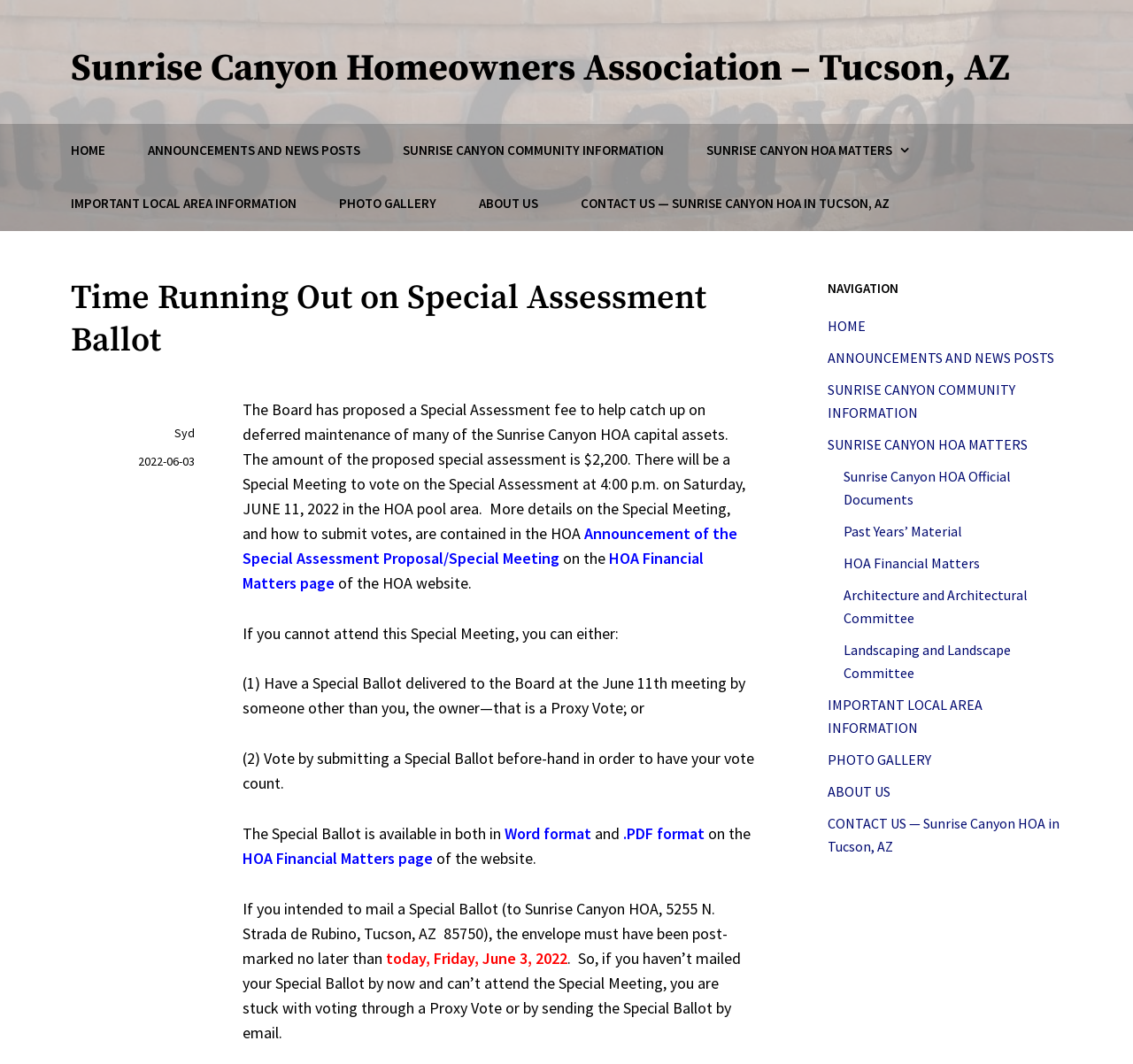Could you determine the bounding box coordinates of the clickable element to complete the instruction: "Contact the 'Sunrise Canyon HOA in Tucson, AZ'"? Provide the coordinates as four float numbers between 0 and 1, i.e., [left, top, right, bottom].

[0.512, 0.167, 0.785, 0.217]